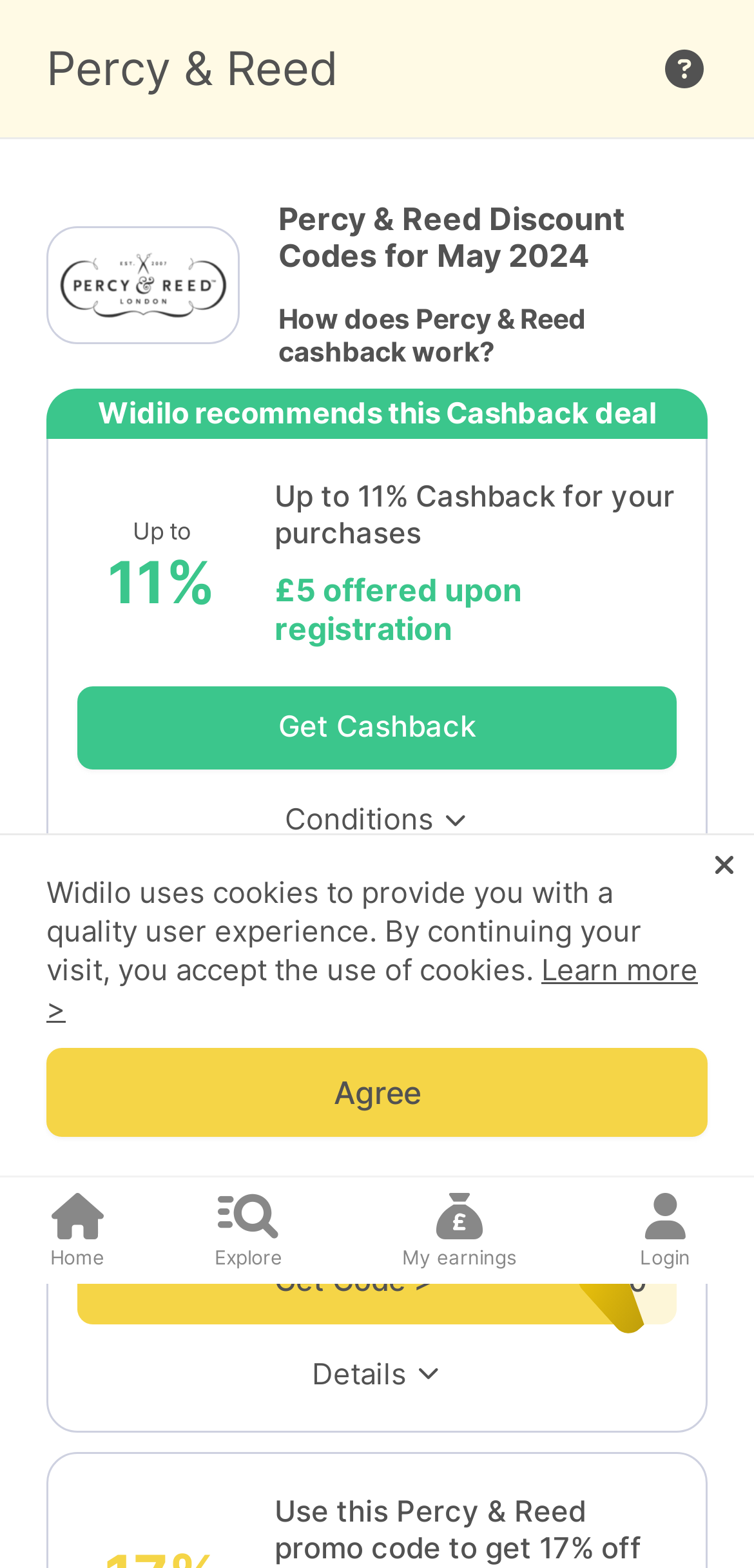How does Percy & Reed cashback work?
Could you please answer the question thoroughly and with as much detail as possible?

The webpage has a heading 'How does Percy & Reed cashback work?' but it does not provide a direct answer. It may require further exploration or clicking on a button to get the details.